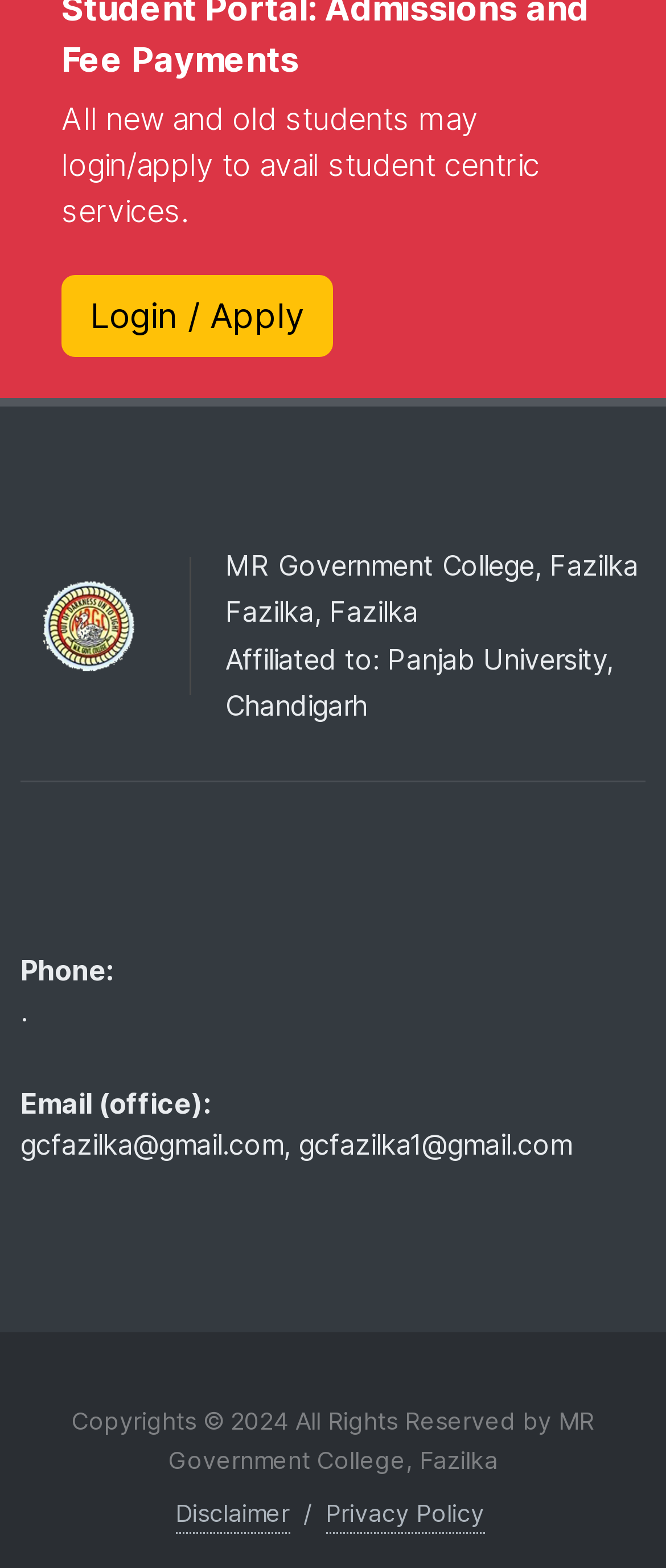Please give a concise answer to this question using a single word or phrase: 
What is the name of the college?

MR Government College, Fazilka